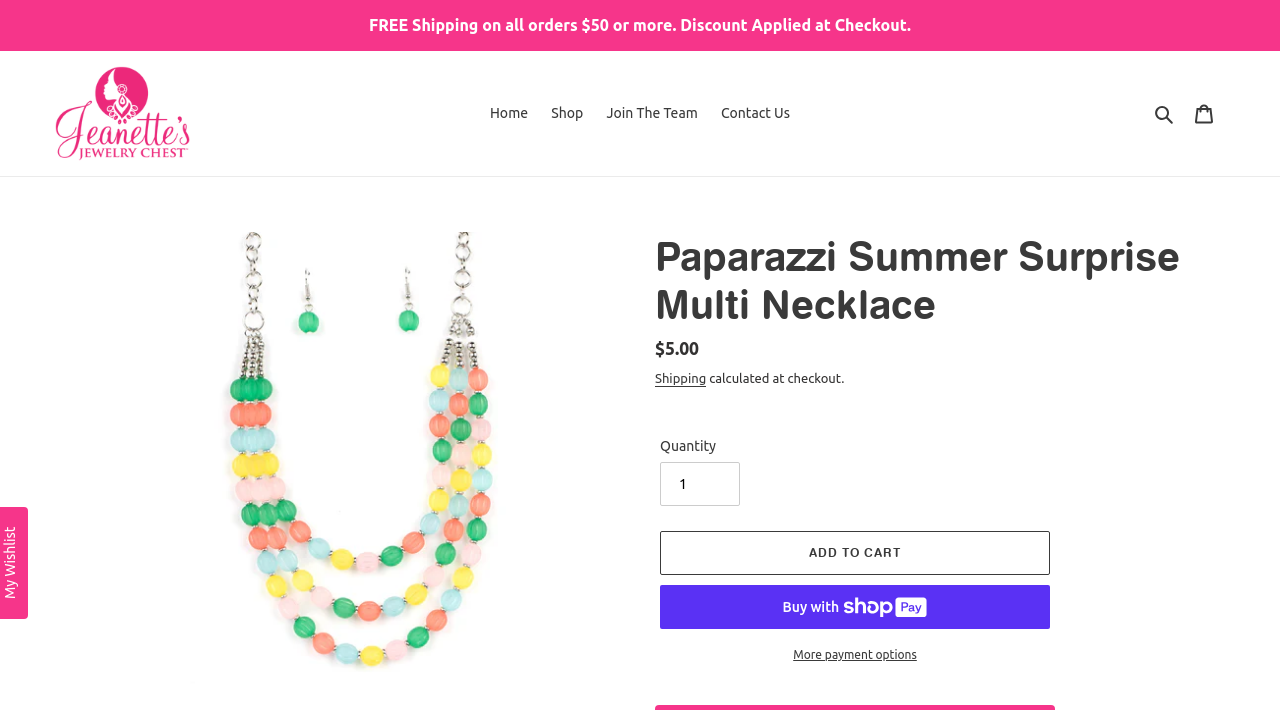Determine the bounding box coordinates of the region that needs to be clicked to achieve the task: "Click the 'Search' button".

[0.897, 0.144, 0.924, 0.176]